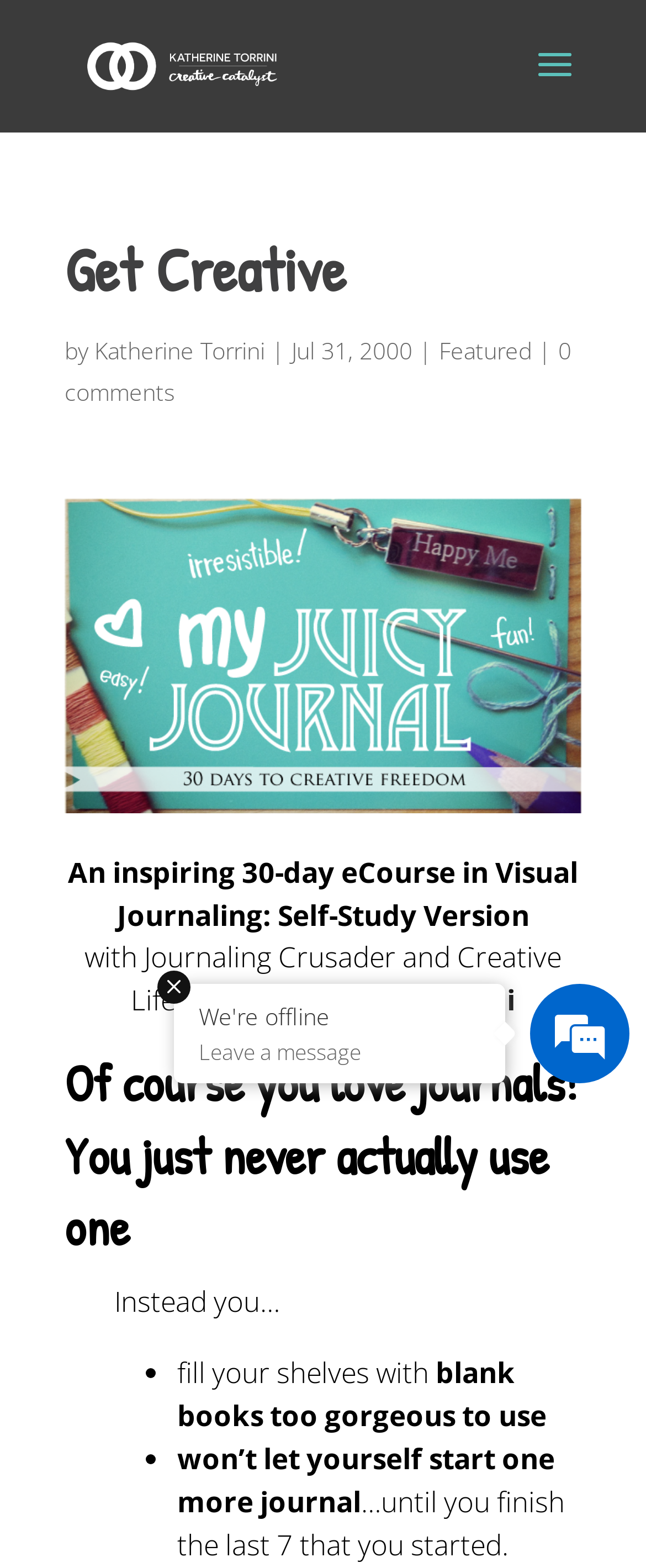Given the element description, predict the bounding box coordinates in the format (top-left x, top-left y, bottom-right x, bottom-right y), using floating point numbers between 0 and 1: Featured

[0.679, 0.213, 0.823, 0.233]